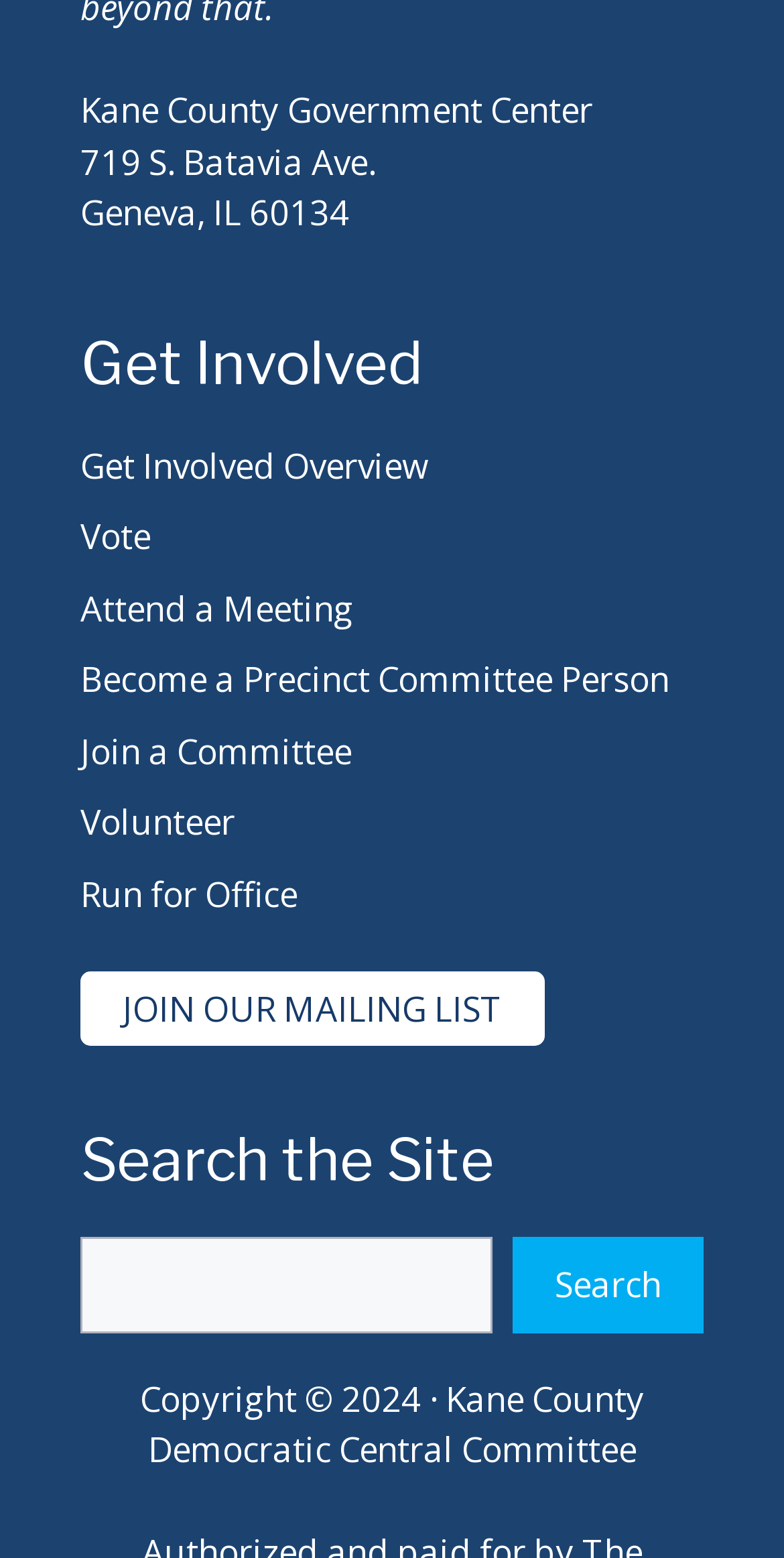Please identify the bounding box coordinates of the region to click in order to complete the given instruction: "Click Get Involved Overview". The coordinates should be four float numbers between 0 and 1, i.e., [left, top, right, bottom].

[0.103, 0.284, 0.546, 0.314]